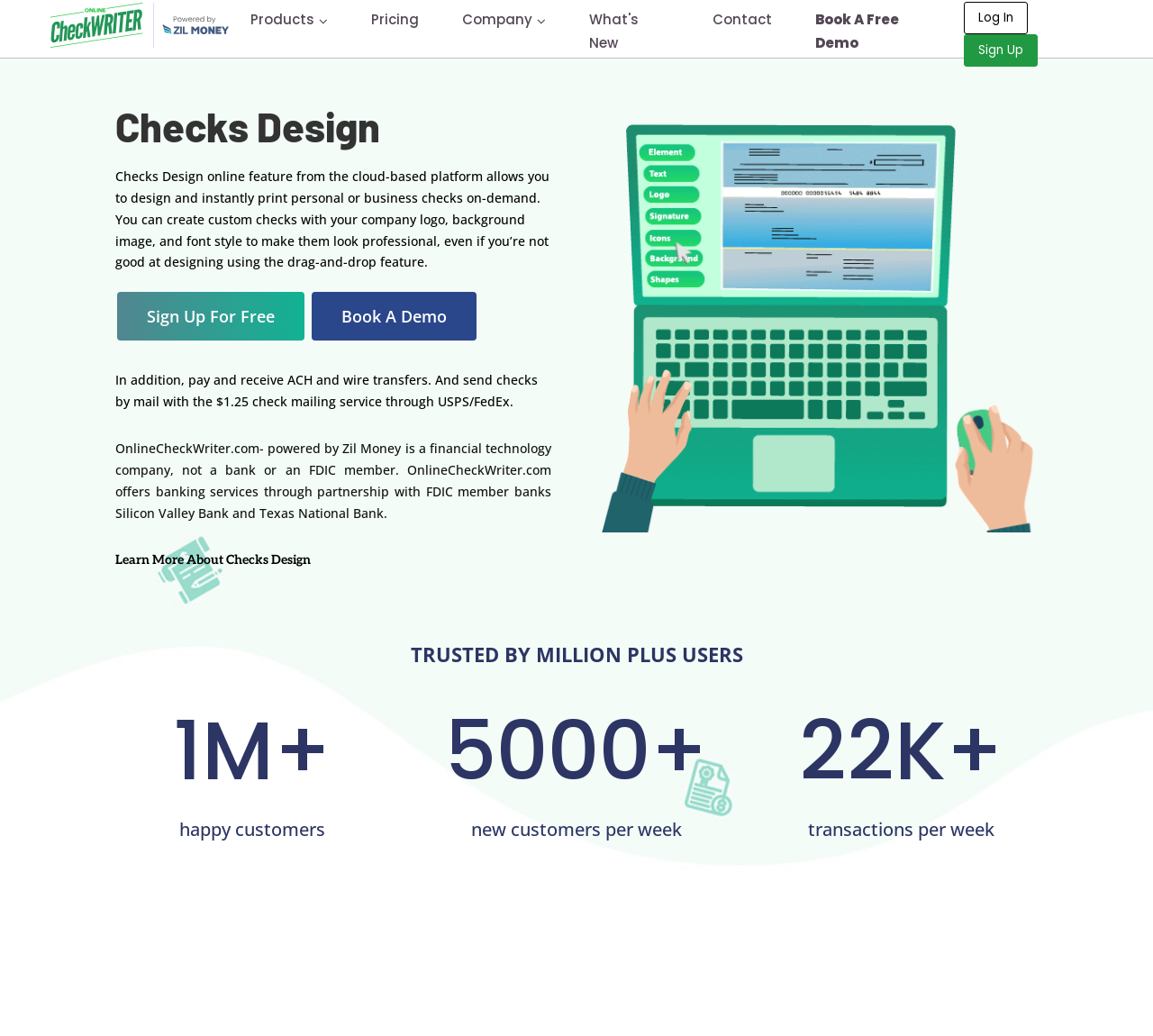Please provide a short answer using a single word or phrase for the question:
What is the minimum cost of sending checks by mail?

$1.25